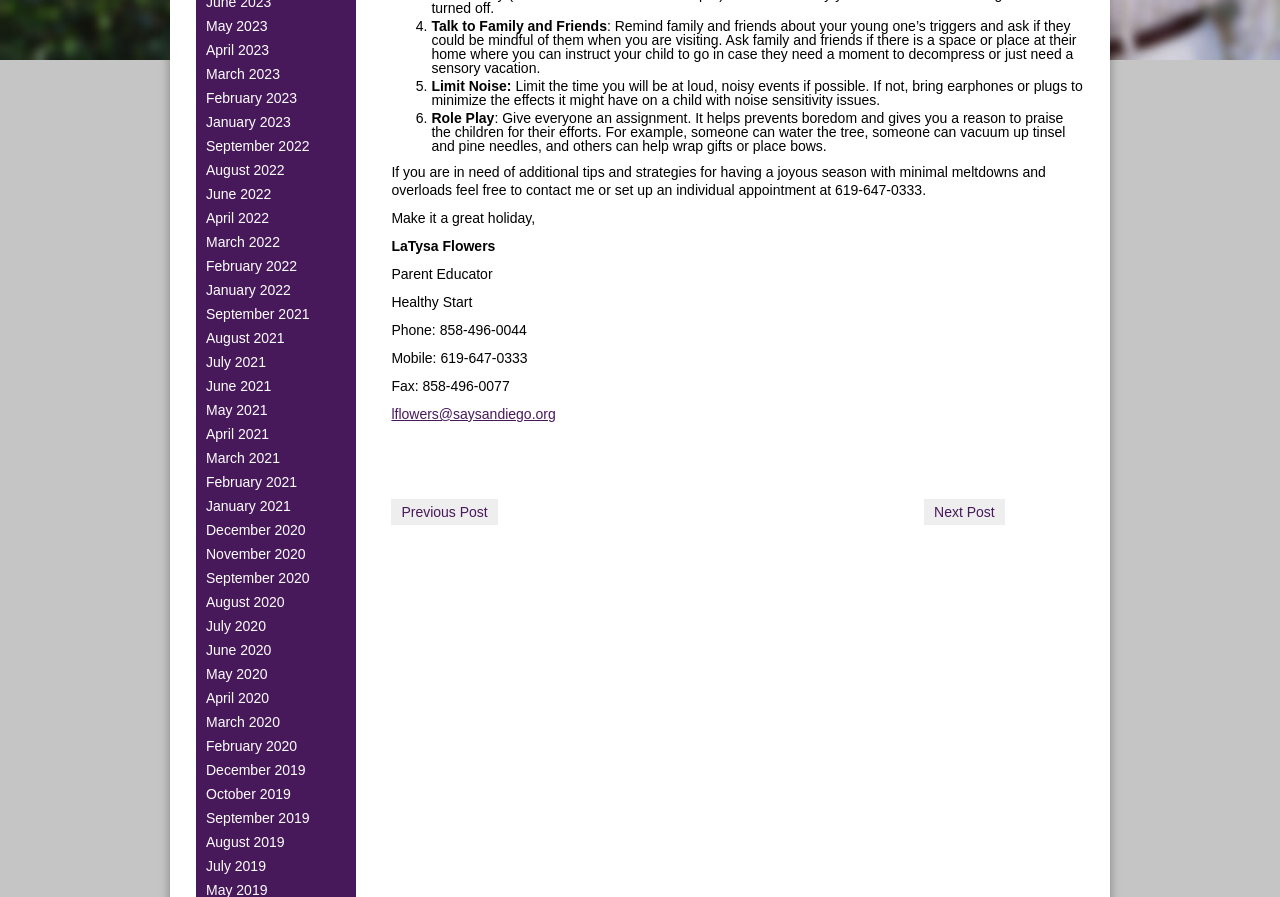Given the element description Get Your Cash Offer, identify the bounding box coordinates for the UI element on the webpage screenshot. The format should be (top-left x, top-left y, bottom-right x, bottom-right y), with values between 0 and 1.

None